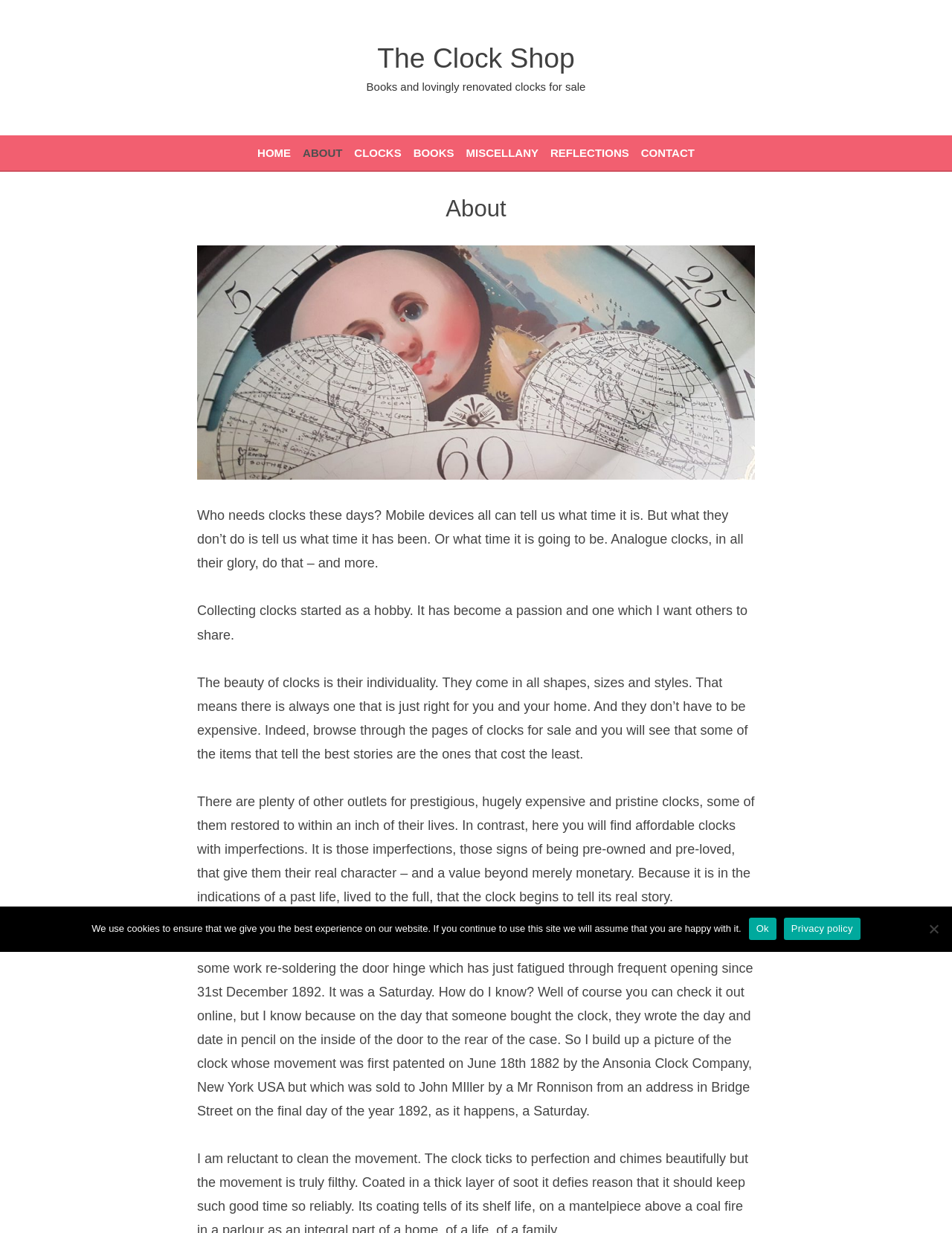Respond with a single word or short phrase to the following question: 
What is the tone of the webpage?

Passionate and informative